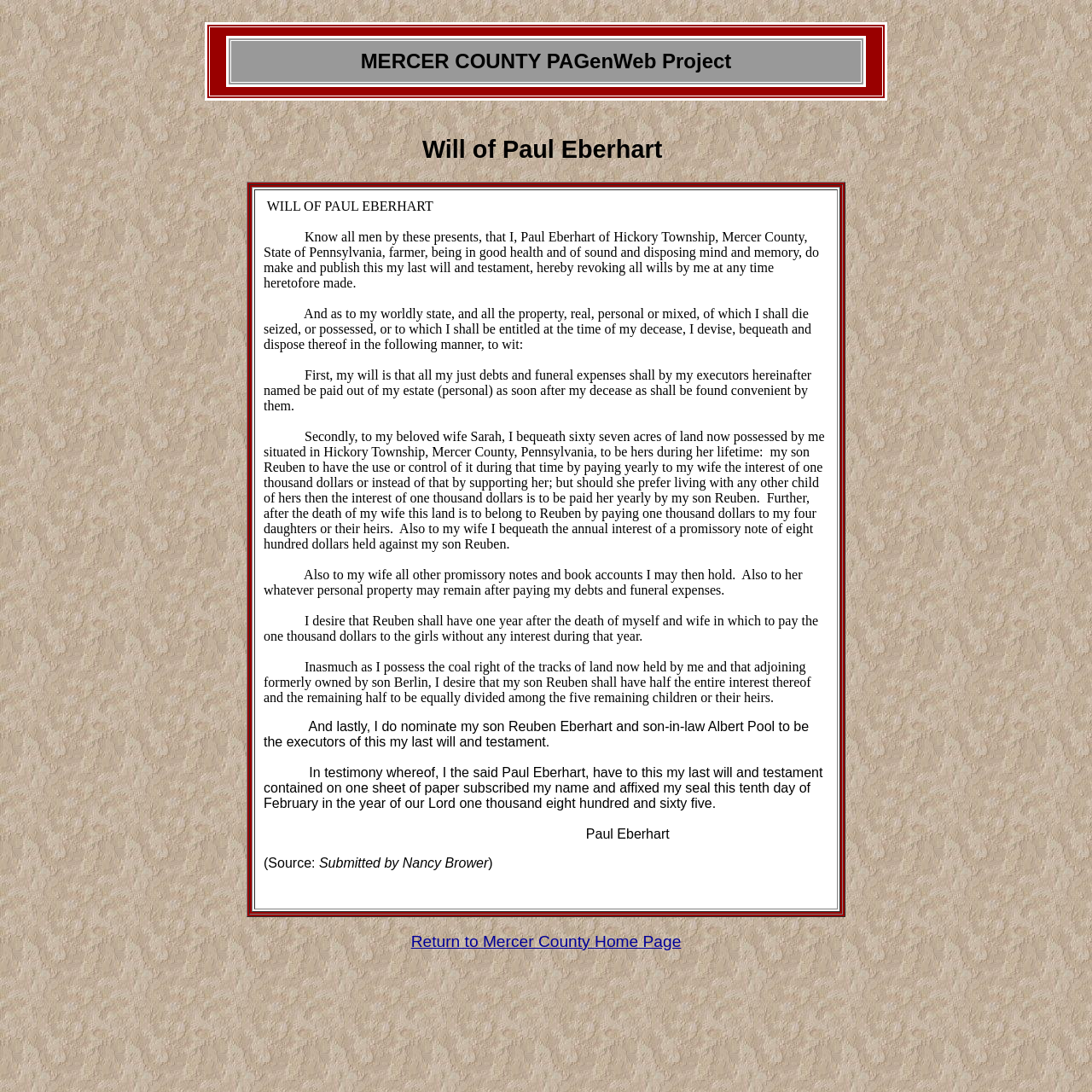Analyze the image and deliver a detailed answer to the question: What is the name of the person who wrote the will?

The will is written in the first person, and the writer signs off as 'Paul Eberhart' at the end of the document, indicating that he is the one who wrote the will.